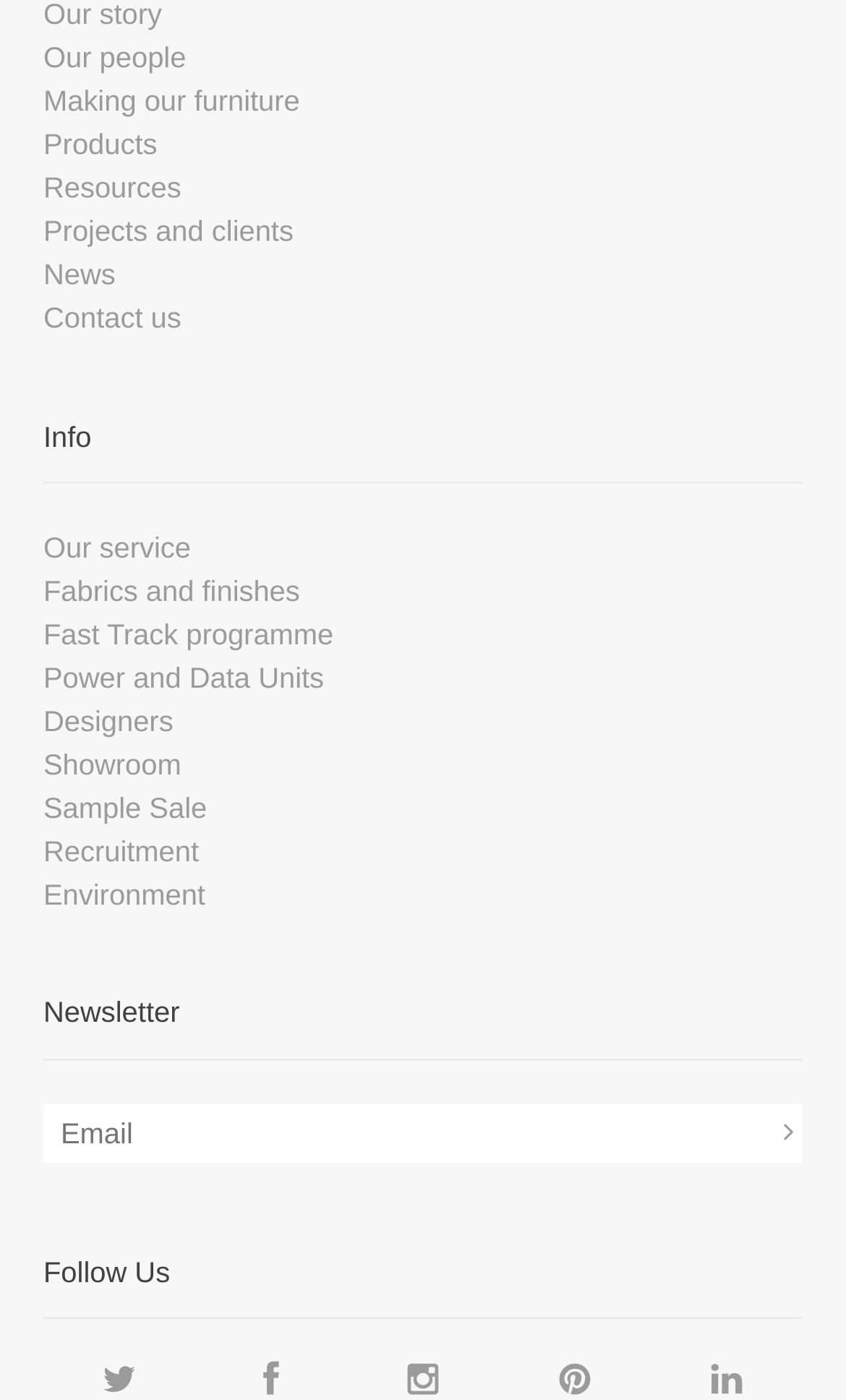Predict the bounding box coordinates of the area that should be clicked to accomplish the following instruction: "Click on 'Products'". The bounding box coordinates should consist of four float numbers between 0 and 1, i.e., [left, top, right, bottom].

[0.051, 0.092, 0.186, 0.115]